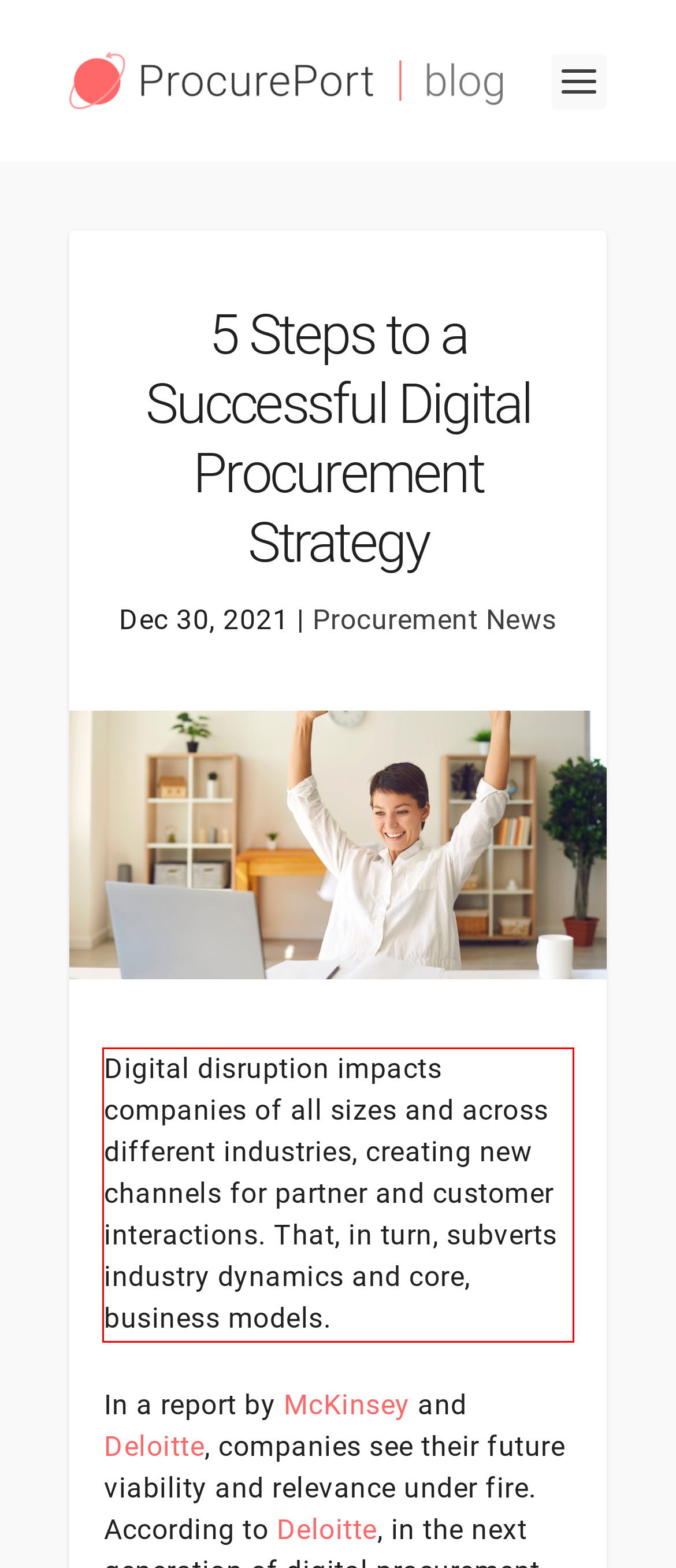You are given a screenshot showing a webpage with a red bounding box. Perform OCR to capture the text within the red bounding box.

Digital disruption impacts companies of all sizes and across different industries, creating new channels for partner and customer interactions. That, in turn, subverts industry dynamics and core, business models.